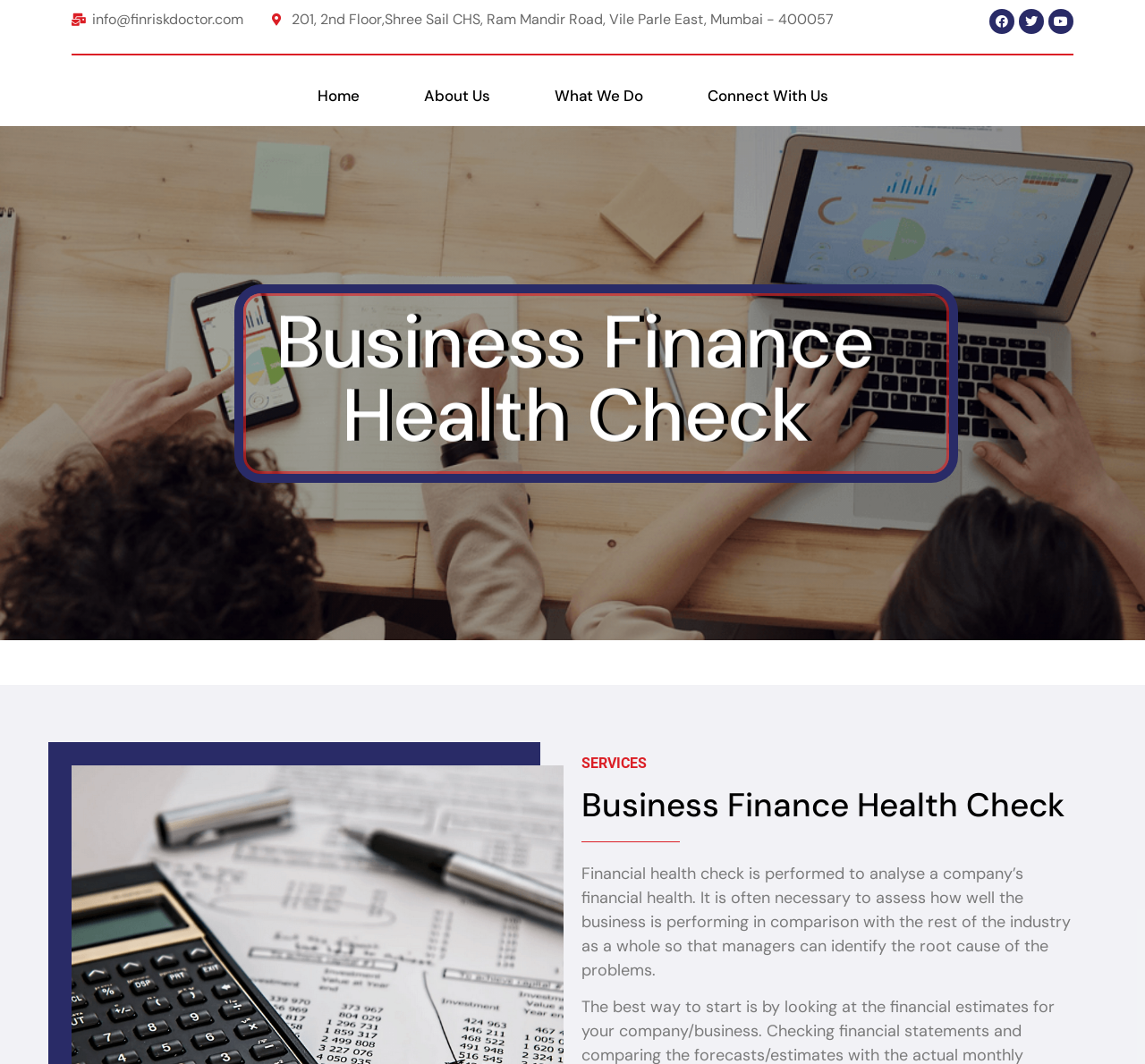Please determine the bounding box coordinates of the element's region to click for the following instruction: "Read about business finance health check".

[0.223, 0.286, 0.782, 0.425]